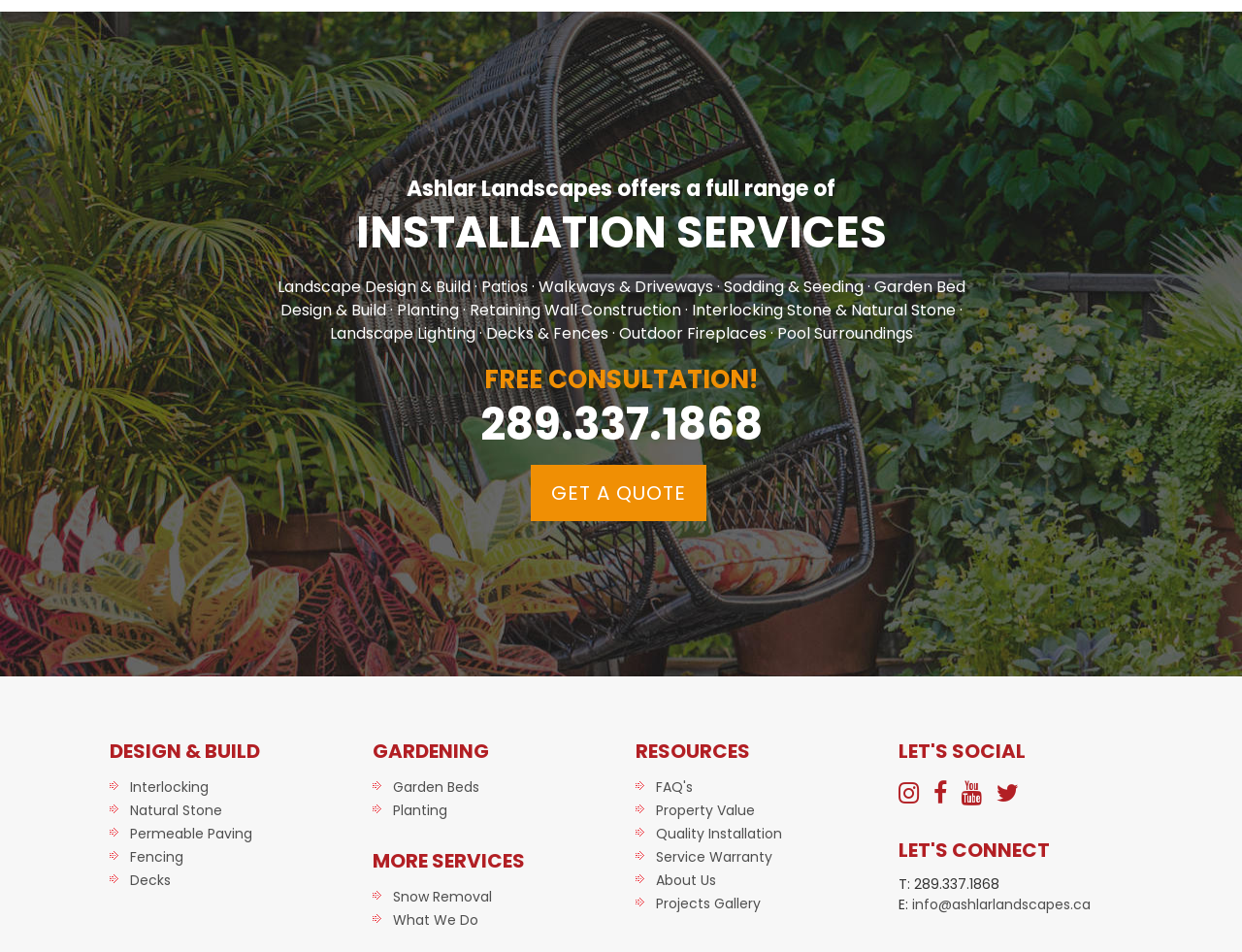Please locate the bounding box coordinates for the element that should be clicked to achieve the following instruction: "Explore gardening services". Ensure the coordinates are given as four float numbers between 0 and 1, i.e., [left, top, right, bottom].

[0.3, 0.774, 0.488, 0.804]